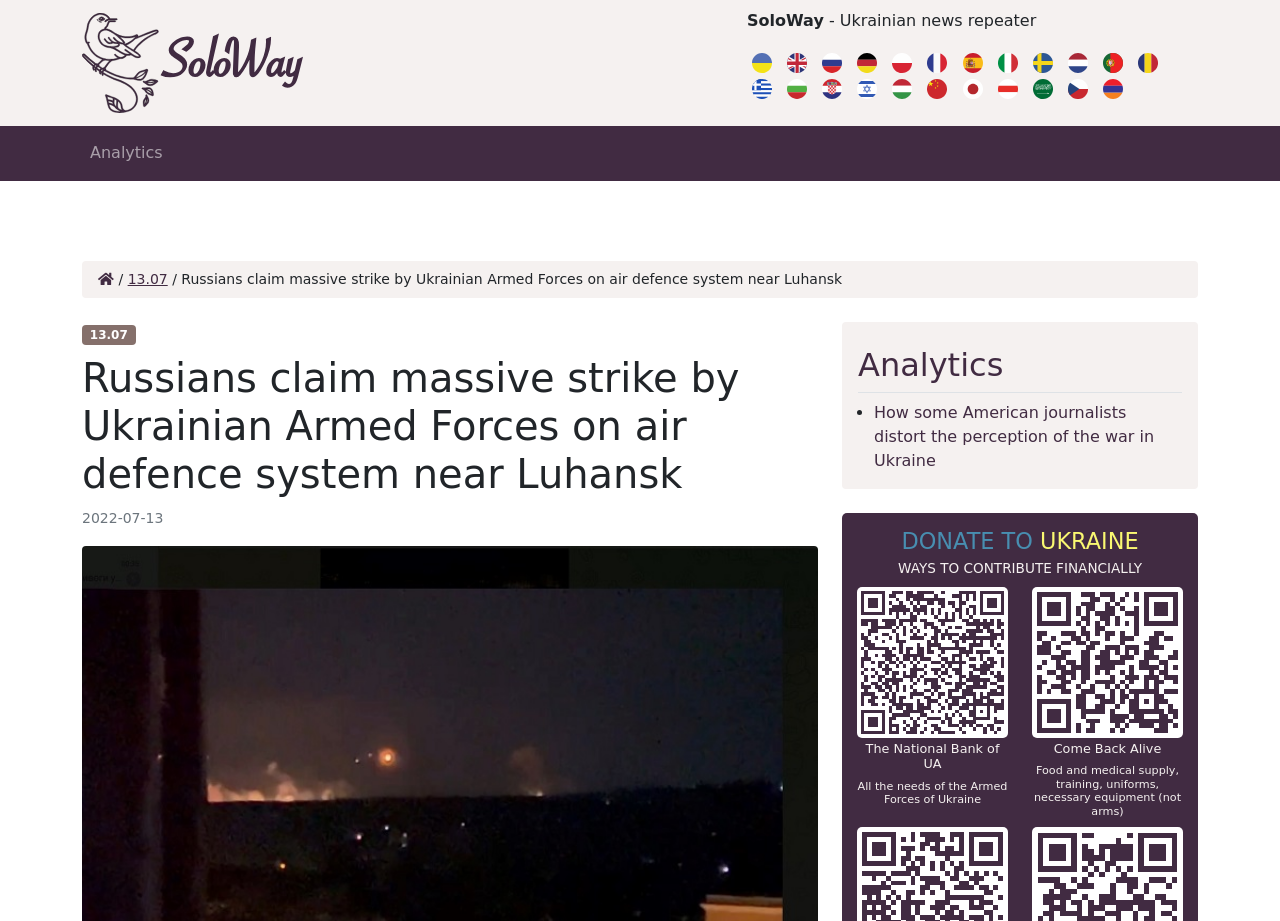Find the bounding box coordinates of the element to click in order to complete this instruction: "Read the news about Russians claiming massive strike". The bounding box coordinates must be four float numbers between 0 and 1, denoted as [left, top, right, bottom].

[0.142, 0.294, 0.658, 0.312]